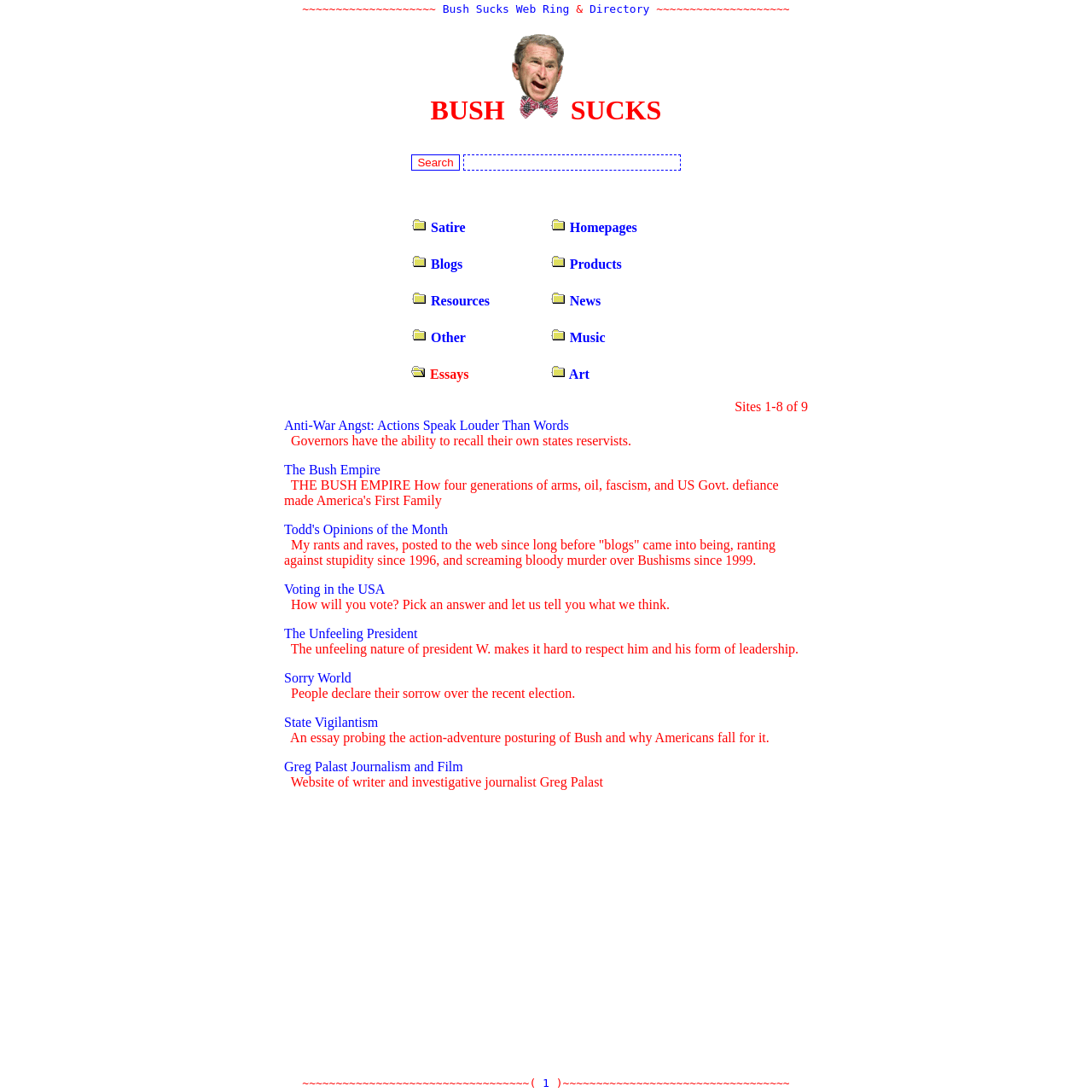Could you locate the bounding box coordinates for the section that should be clicked to accomplish this task: "Click on Satire link".

[0.377, 0.202, 0.426, 0.215]